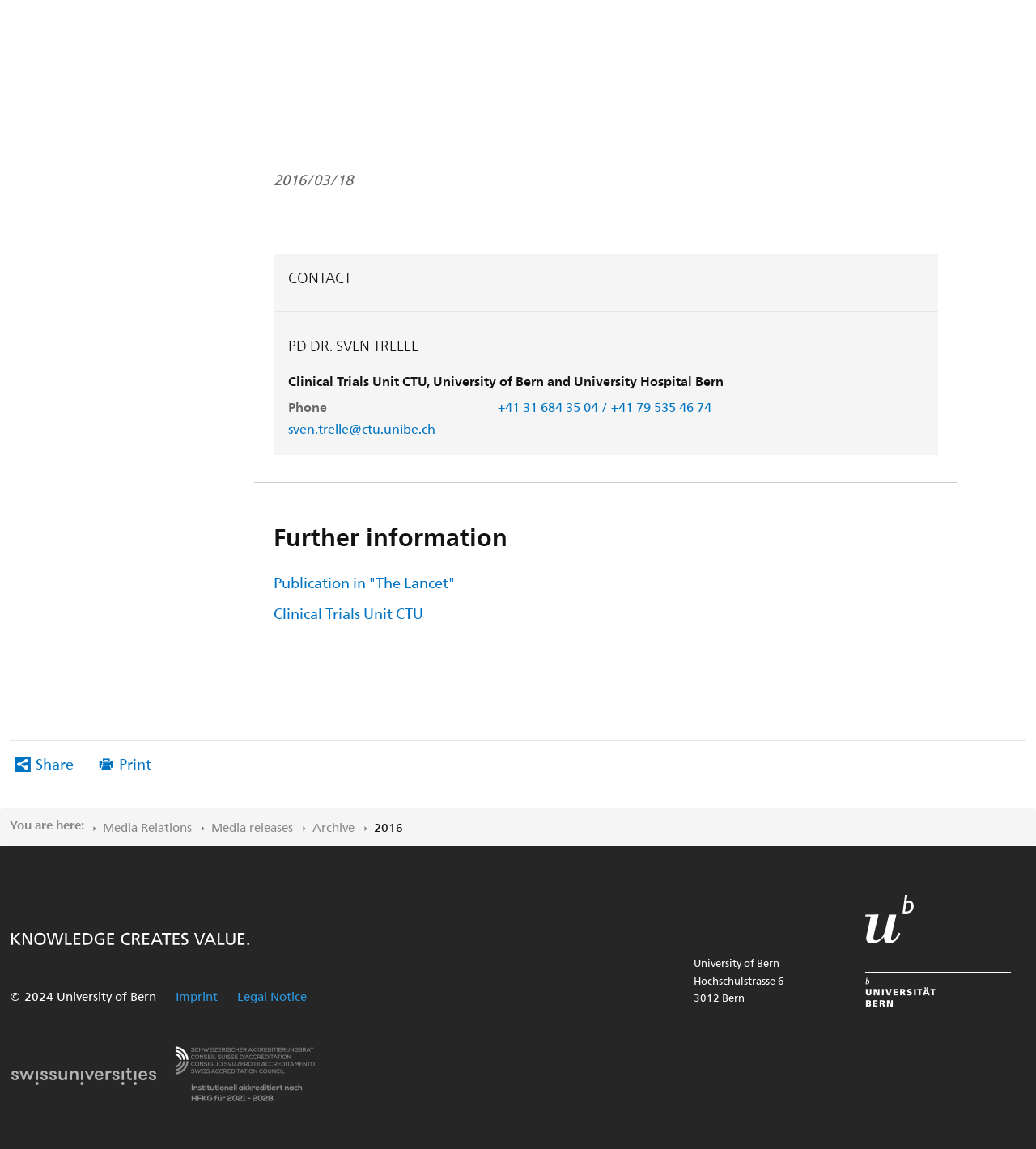Locate the bounding box coordinates of the clickable area needed to fulfill the instruction: "Go to About page".

None